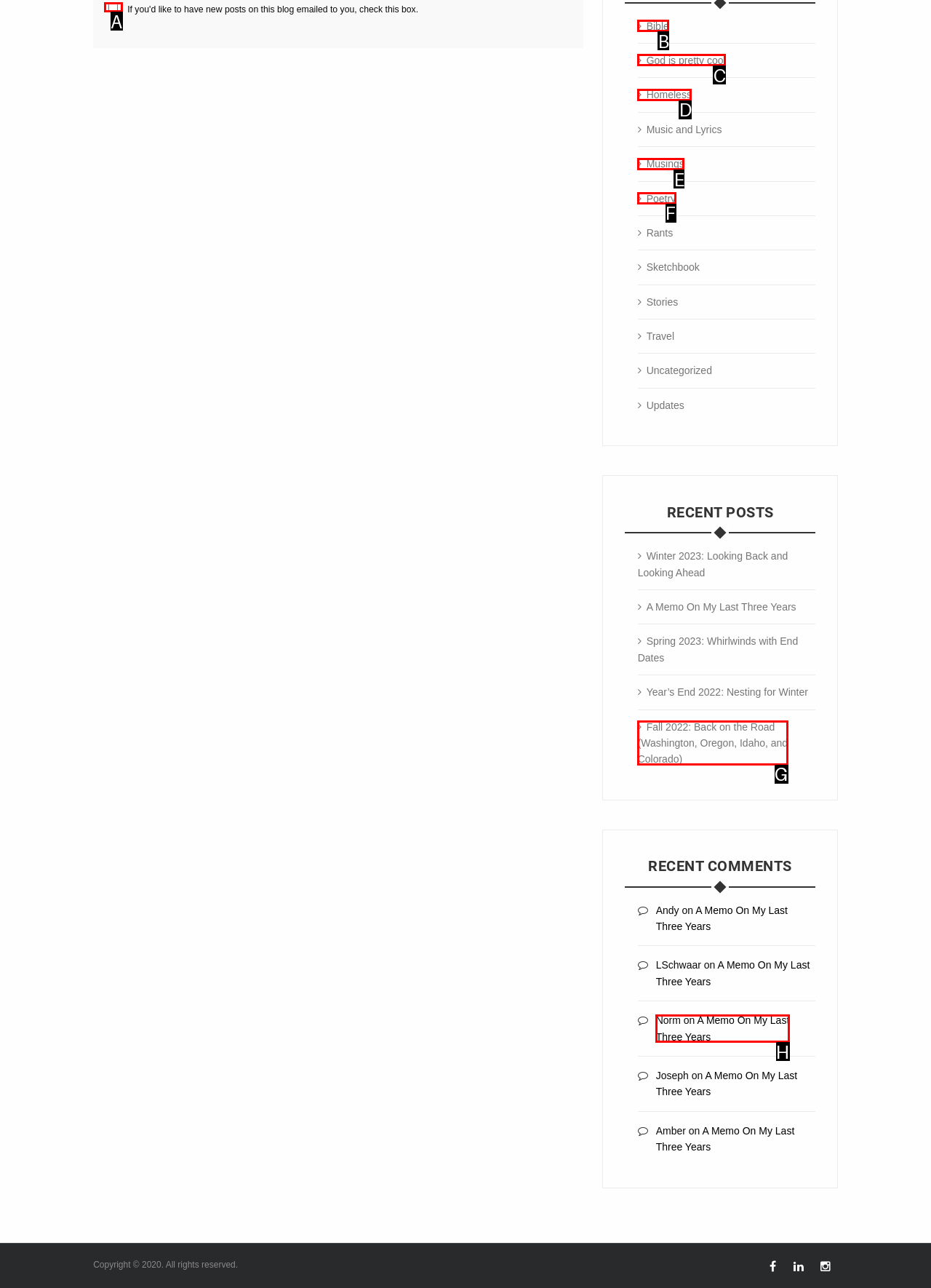To complete the task: View the 'Musings' category, select the appropriate UI element to click. Respond with the letter of the correct option from the given choices.

E